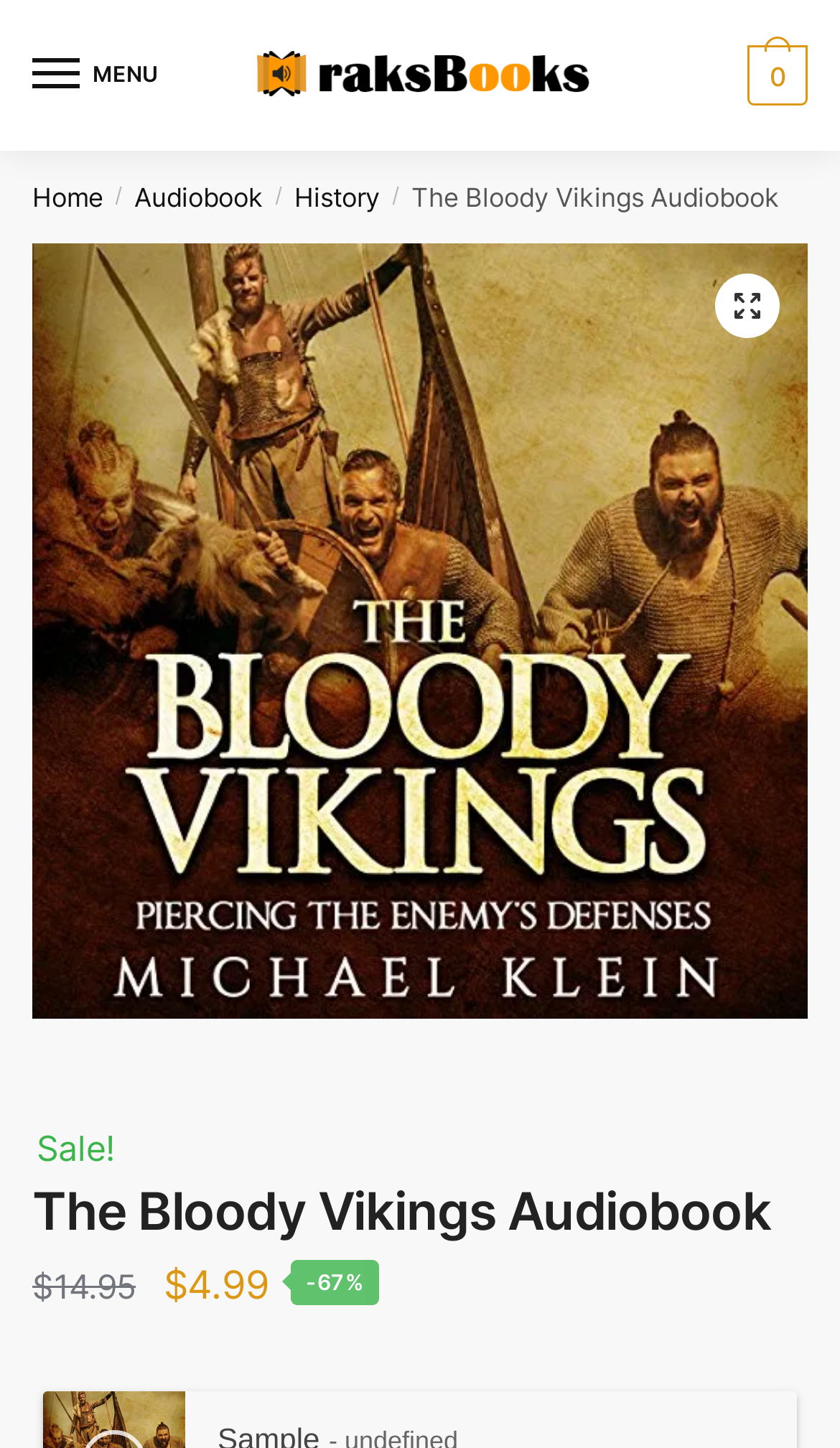What is the purpose of the button with the text 'Menu'? Please answer the question using a single word or phrase based on the image.

To control site navigation